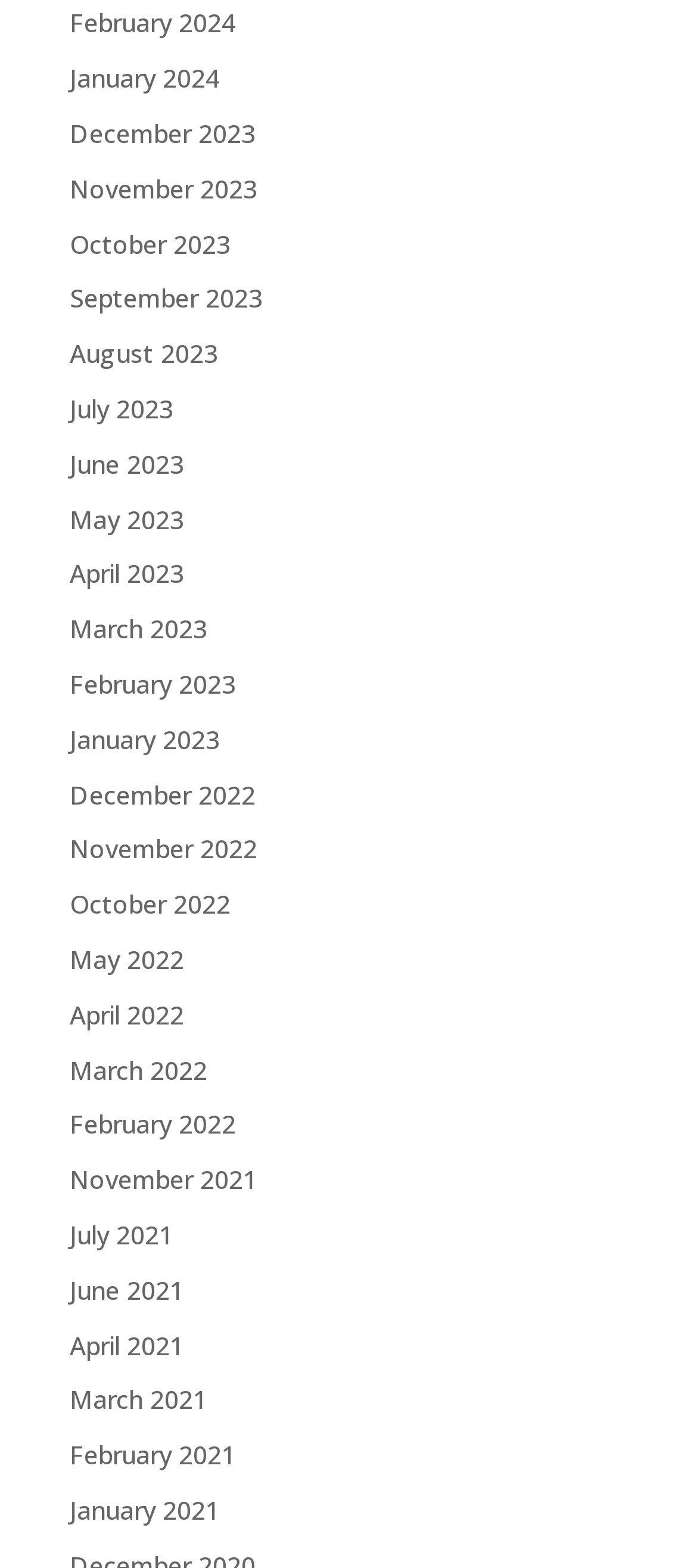Please identify the bounding box coordinates for the region that you need to click to follow this instruction: "Browse June 2021".

[0.1, 0.812, 0.264, 0.833]